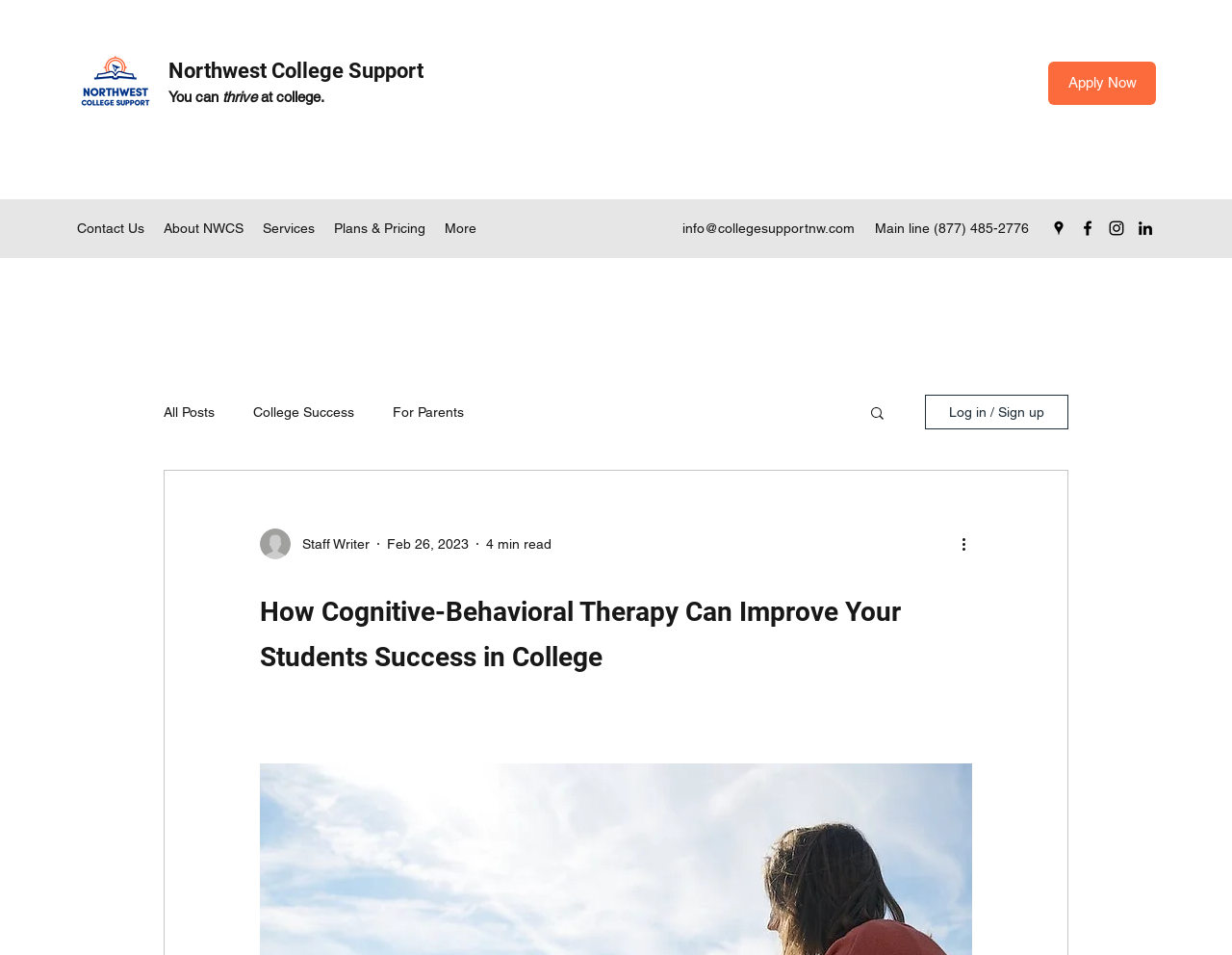Locate the bounding box coordinates of the clickable area to execute the instruction: "Call the main line". Provide the coordinates as four float numbers between 0 and 1, represented as [left, top, right, bottom].

[0.71, 0.231, 0.835, 0.247]